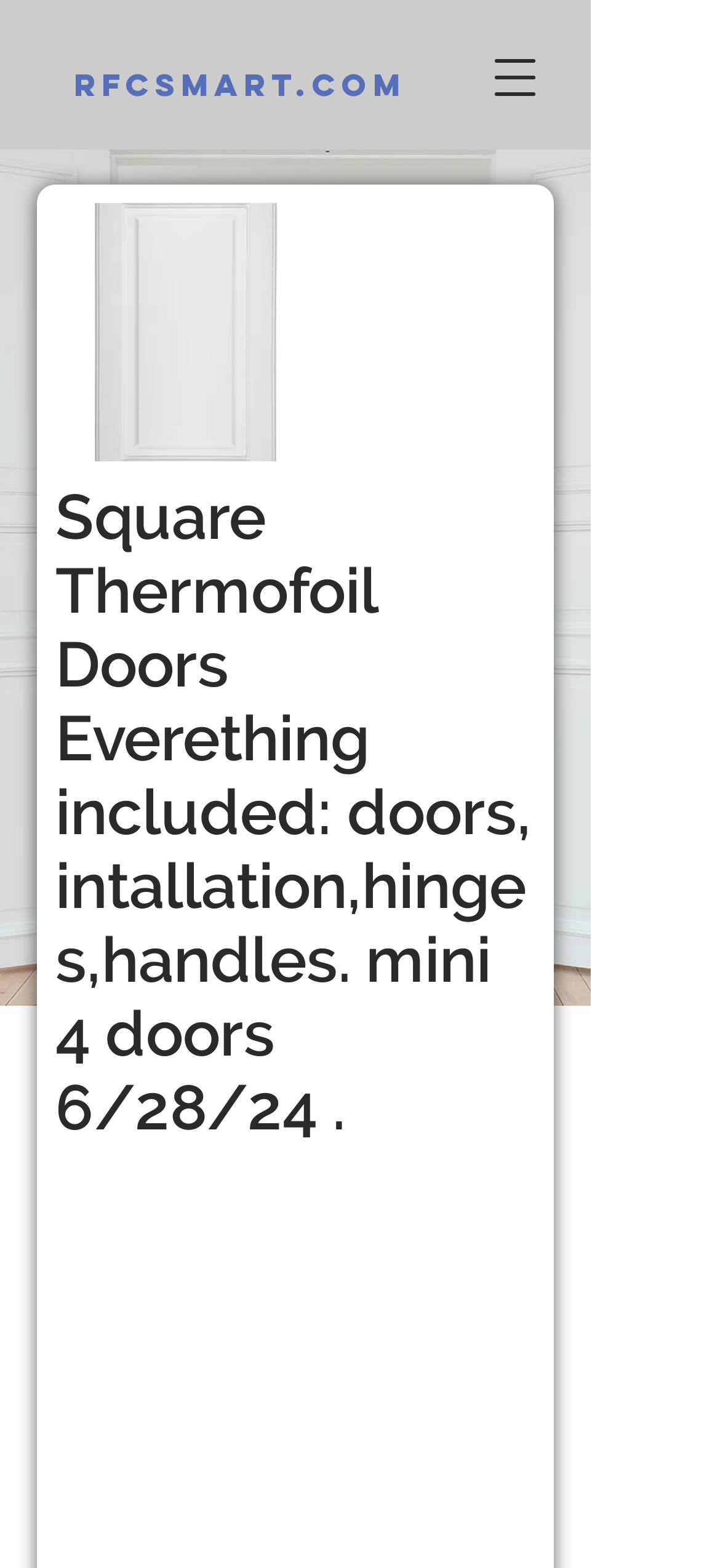Ascertain the bounding box coordinates for the UI element detailed here: "parent_node: RFCsmart.com aria-label="Open navigation menu"". The coordinates should be provided as [left, top, right, bottom] with each value being a float between 0 and 1.

[0.651, 0.02, 0.779, 0.079]